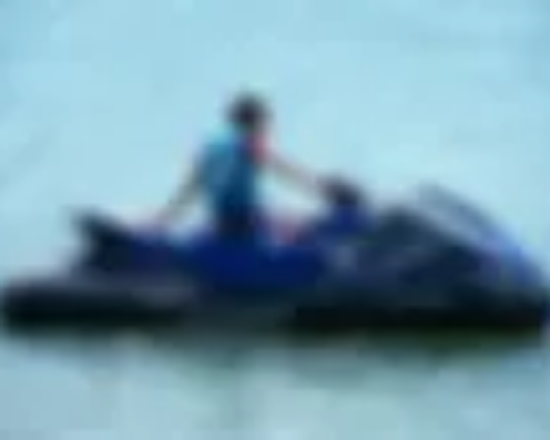Respond concisely with one word or phrase to the following query:
What is the dominant color of the jet ski?

Blue